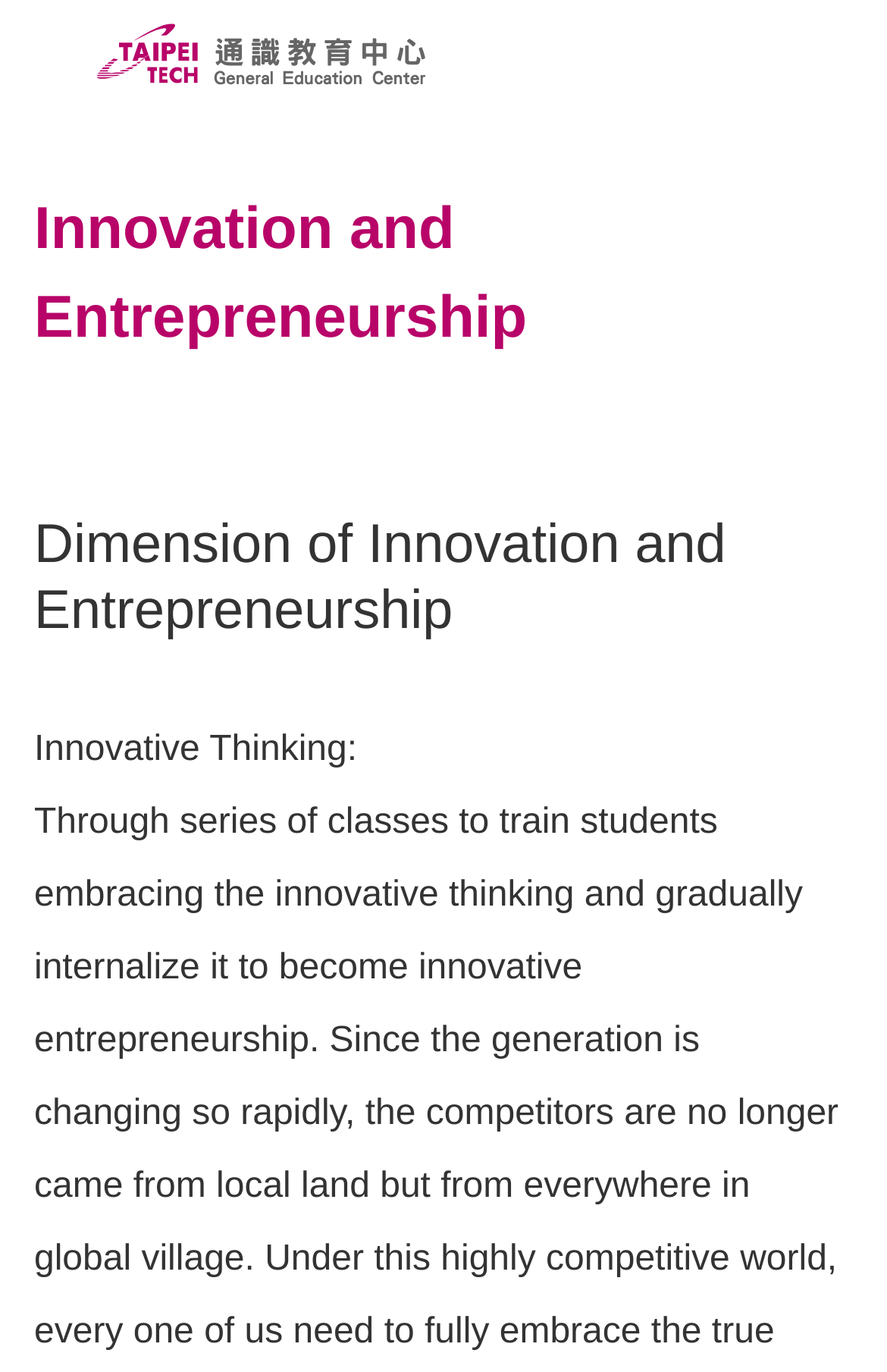Explain in detail what you observe on this webpage.

The webpage is about Innovation and Entrepreneurship, with a focus on education. At the top left, there is a link to the NTUT General Education Center, accompanied by a small image. Below this, there is a horizontal navigation menu with 7 links: ABOUT US, PEOPLE, CURRICULUMS, SCHOLARSHIPS, COURSE SYSTEM, FORMS, and Taipei Tech. To the right of this menu, there is a link to a Chinese version of the page.

The main content of the page is divided into two sections. The first section has a heading "Innovation and Entrepreneurship" and is located near the top center of the page. The second section has a heading "Dimension of Innovation and Entrepreneurship" and is located below the first section. Within the second section, there is a subheading "Innovative Thinking:" which suggests that the page may discuss various aspects of innovation and entrepreneurship in education.